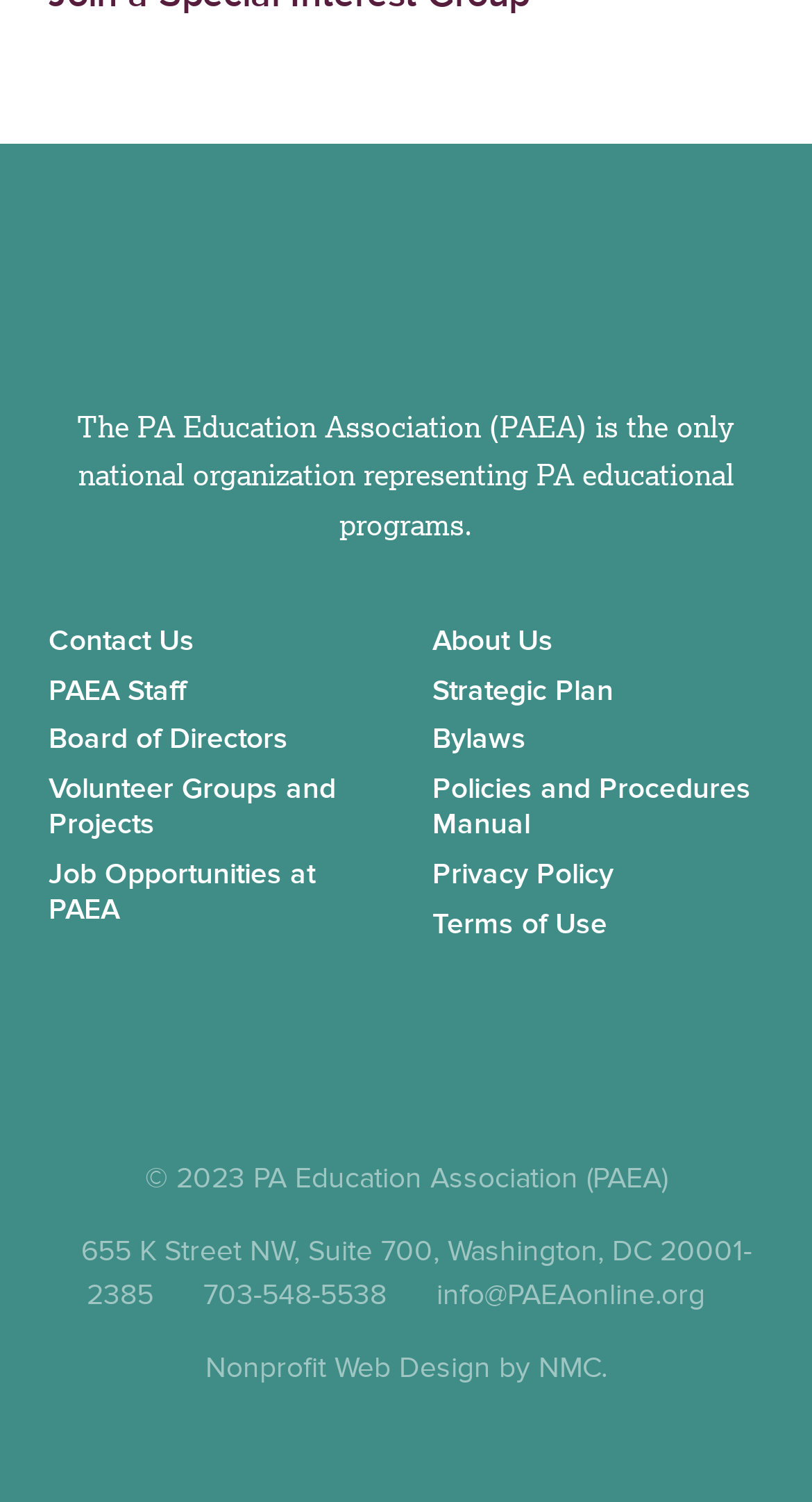Determine the bounding box of the UI element mentioned here: "Home". The coordinates must be in the format [left, top, right, bottom] with values ranging from 0 to 1.

None